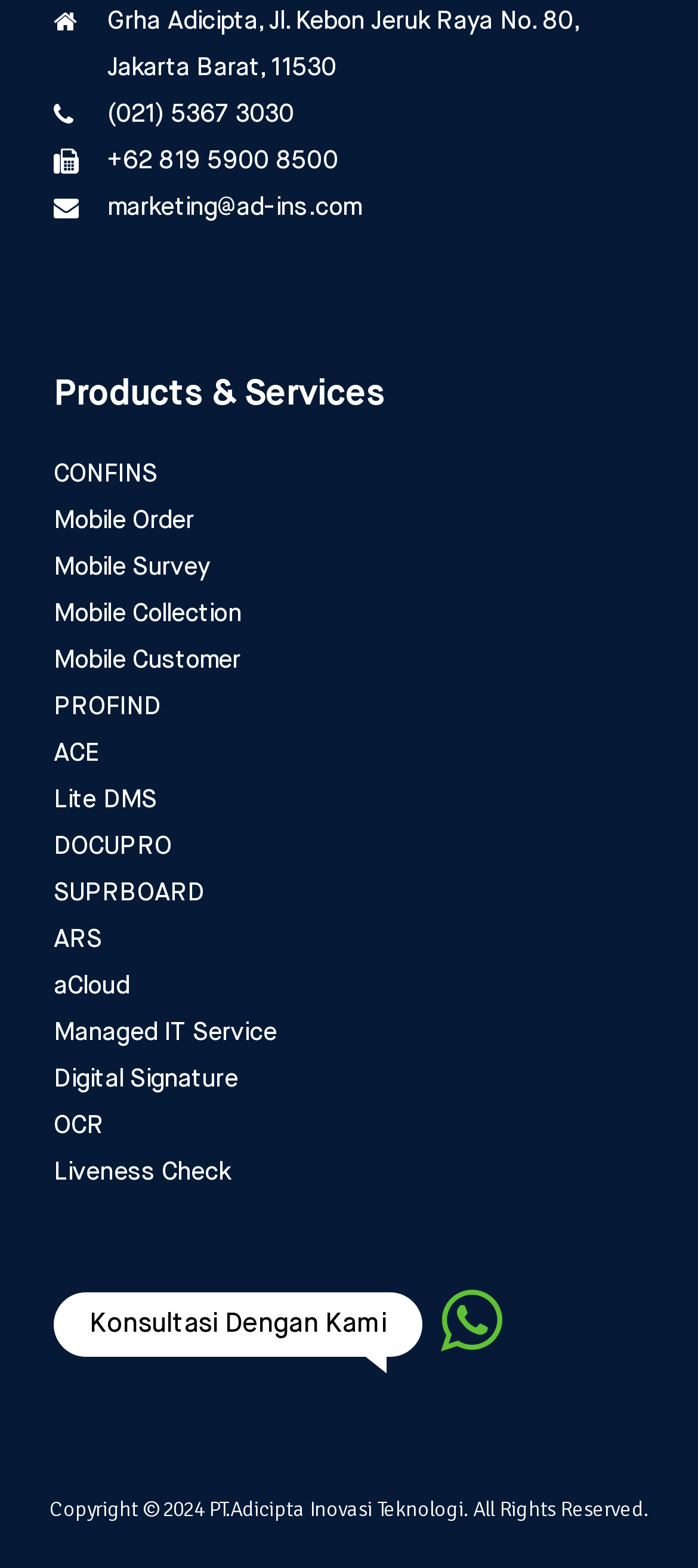Could you determine the bounding box coordinates of the clickable element to complete the instruction: "Click on the 'Skip to main content' link"? Provide the coordinates as four float numbers between 0 and 1, i.e., [left, top, right, bottom].

None